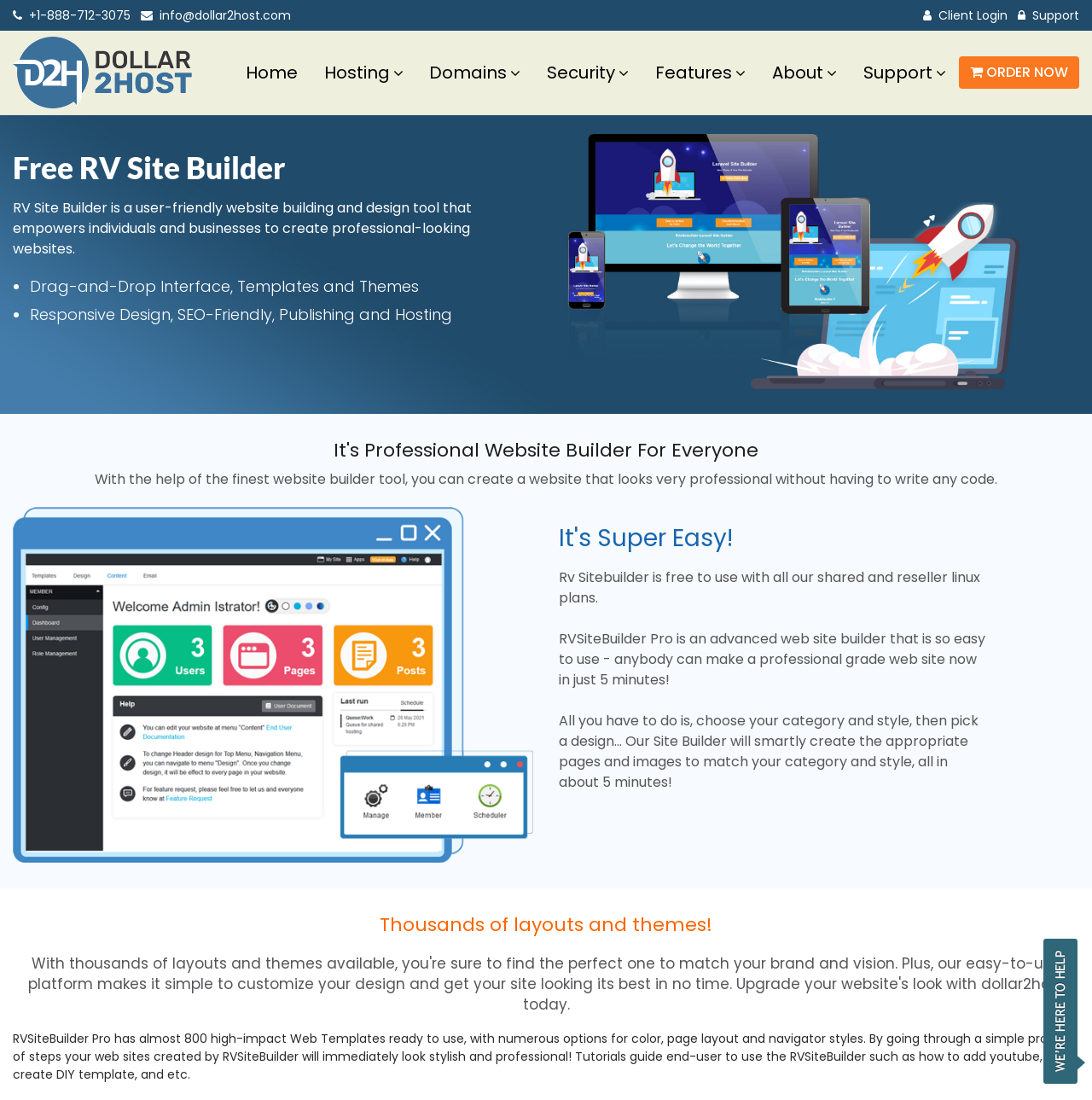Detail the various sections and features present on the webpage.

The webpage is about Dollar2Host's RV Site Builder, a user-friendly website building and design tool. At the top left corner, there are three links: a phone number, an email address, and a client login link. Next to them, there is a link to the website's homepage. 

Below these links, there is a navigation menu with several links, including "Home", "Domain Name Search", "Domains", "Security", "Features", "About", and "Support". Each of these links has a dropdown menu. 

On the right side of the navigation menu, there is a prominent "ORDER NOW" button. 

The main content of the webpage is divided into several sections. The first section has a heading "Free RV Site Builder" and describes the RV Site Builder as a tool that empowers individuals and businesses to create professional-looking websites. Below this heading, there are two bullet points highlighting the features of the RV Site Builder, including its drag-and-drop interface, templates, and themes, as well as its responsive design, SEO-friendliness, and publishing and hosting capabilities.

The next section has a heading "It's Professional Website Builder For Everyone" and explains that the RV Site Builder allows users to create a professional-looking website without needing to write any code. Below this heading, there is an image related to web hosting.

The following section has a heading "It's Super Easy!" and explains that the RV Site Builder is free to use with certain plans and is easy to use, even for those who are not tech-savvy. 

Below this section, there are three paragraphs of text that describe the RV Site Builder Pro, an advanced web site builder that can create a professional-grade website in just 5 minutes. 

The next section has a heading "Thousands of layouts and themes!" and explains that the RV Site Builder has thousands of layouts and themes available, making it easy to find the perfect one to match a user's brand and vision. 

Finally, there is a section that describes the RVSiteBuilder Pro in more detail, including its high-impact web templates and tutorials that guide users on how to use the tool.